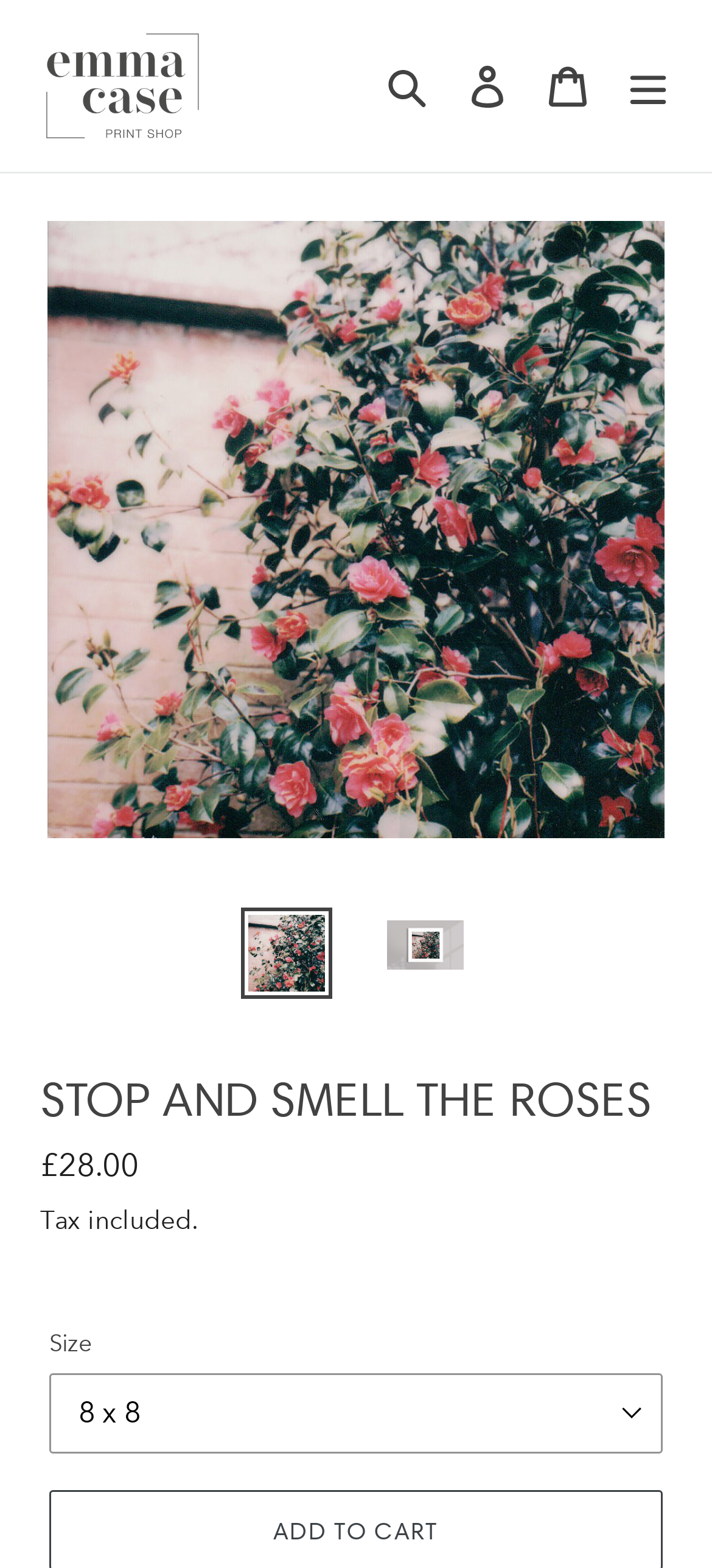What is the theme of the print? Based on the screenshot, please respond with a single word or phrase.

Flowers